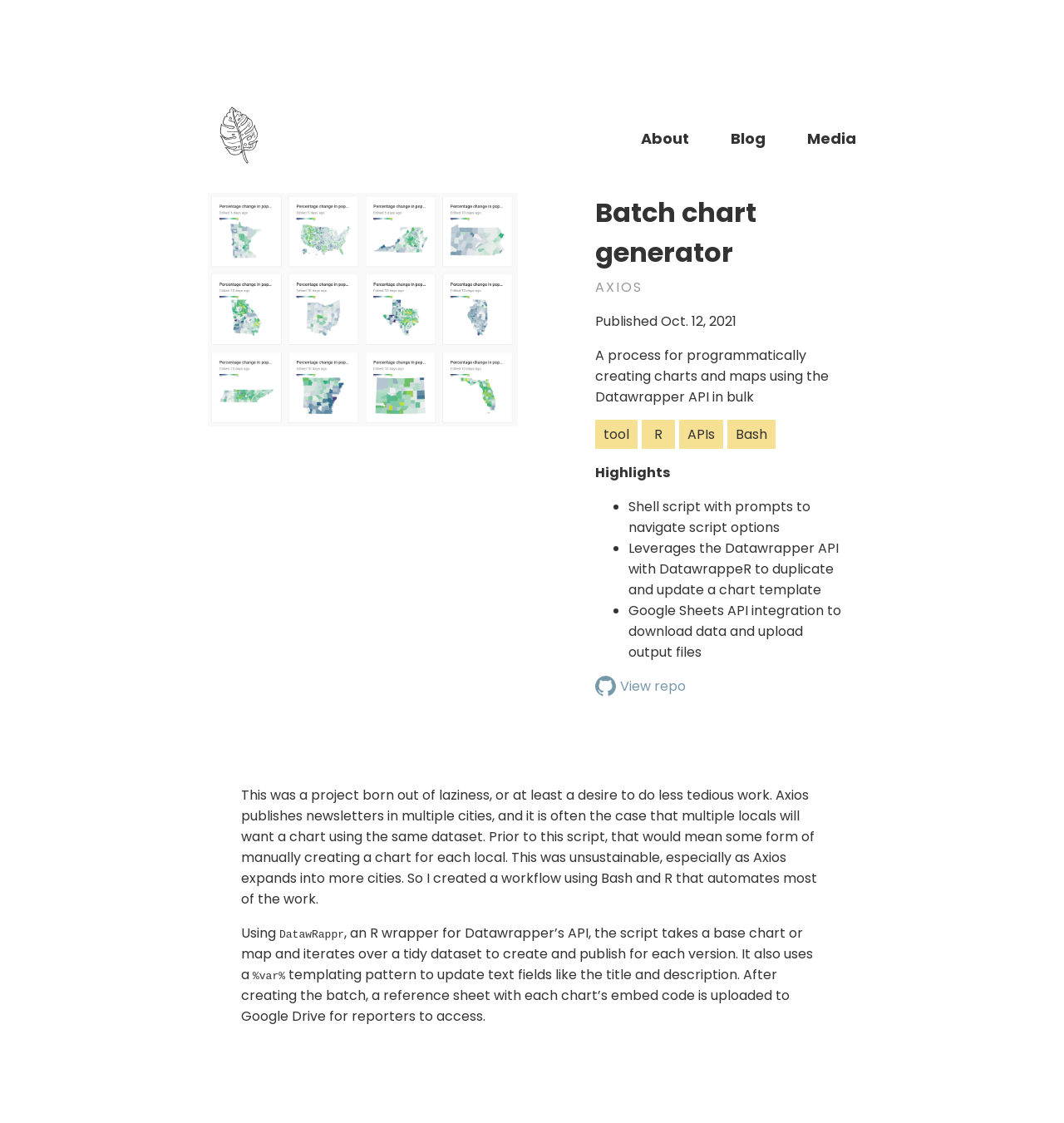Provide a short answer to the following question with just one word or phrase: What programming languages are used in the batch chart generator?

R and Bash